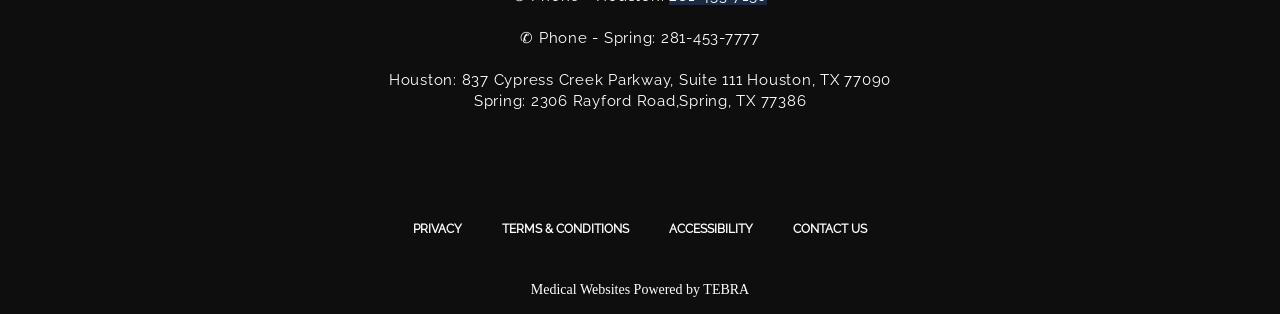Find the bounding box coordinates for the HTML element specified by: "Terms & Conditions".

[0.392, 0.706, 0.491, 0.751]